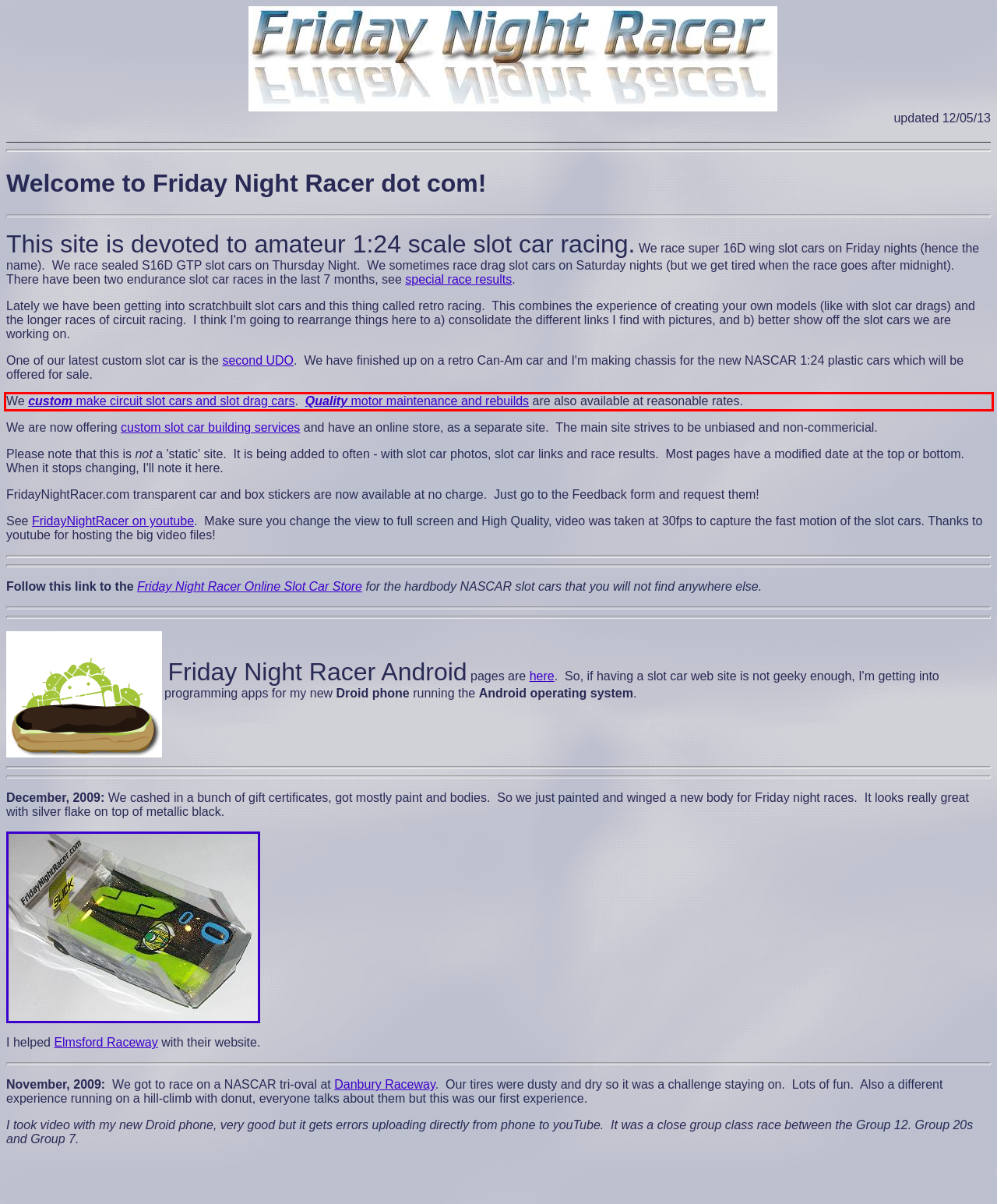There is a UI element on the webpage screenshot marked by a red bounding box. Extract and generate the text content from within this red box.

We custom make circuit slot cars and slot drag cars. Quality motor maintenance and rebuilds are also available at reasonable rates.